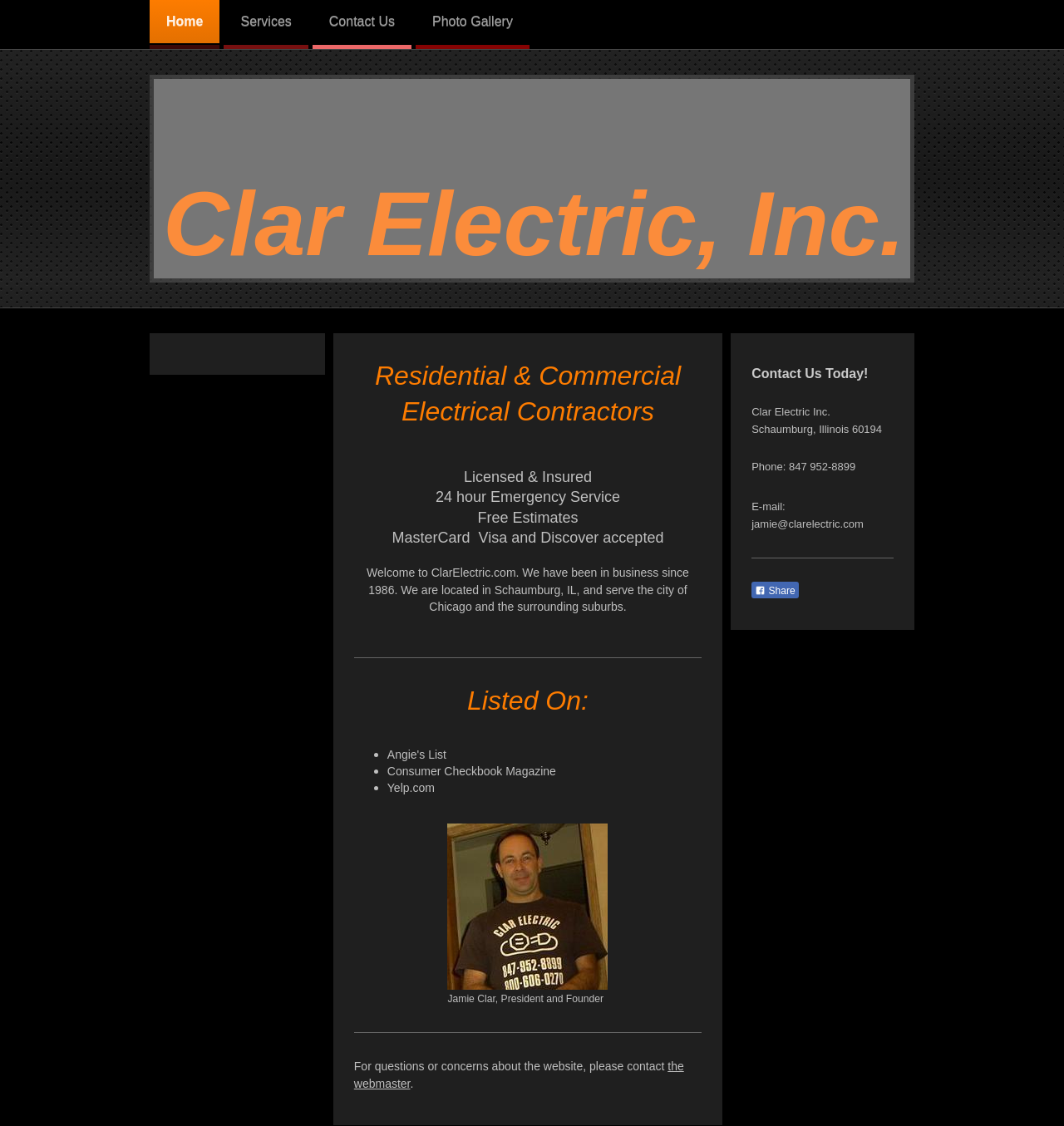What is the city and state where Clar Electric Inc. is located?
Based on the content of the image, thoroughly explain and answer the question.

I found the location by looking at the 'Contact Us Today!' section, where the address is explicitly mentioned as 'Schaumburg, Illinois 60194'.